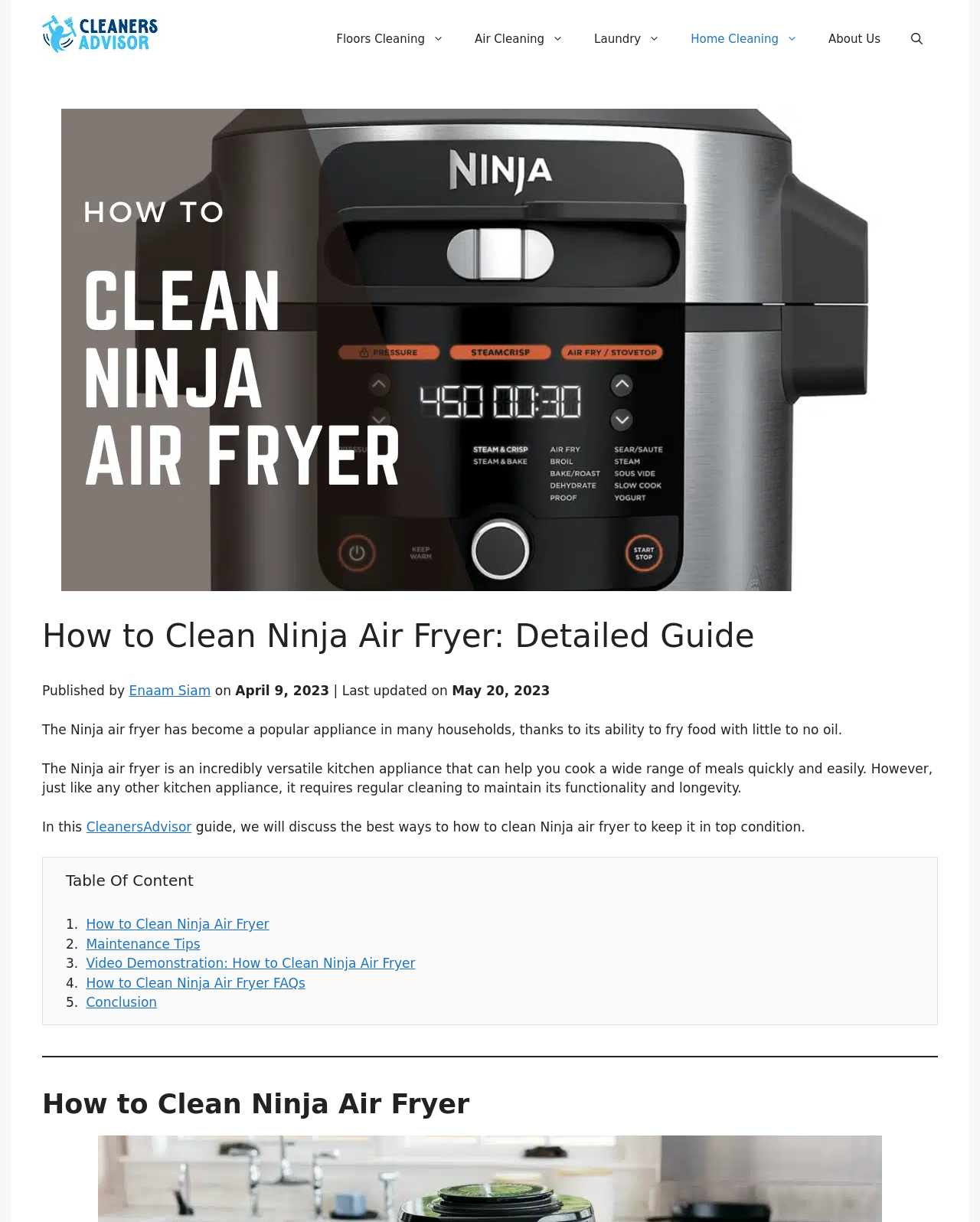Describe in detail what you see on the webpage.

This webpage is a guide on how to clean a Ninja air fryer, provided by CleanersAdvisor. At the top, there is a banner with the site's logo and a navigation menu with links to various cleaning-related topics, including floors, air, laundry, and home cleaning, as well as an "About Us" section and a search bar.

Below the navigation menu, there is a large image related to the topic of cleaning a Ninja air fryer. Next to the image, there is a heading that reads "How to Clean Ninja Air Fryer: Detailed Guide" and some information about the author and publication date.

The main content of the webpage starts with a brief introduction to the Ninja air fryer and its benefits, followed by a paragraph explaining the importance of regular cleaning to maintain its functionality and longevity. The introduction is followed by a sentence that sets the stage for the rest of the guide, which will discuss the best ways to clean a Ninja air fryer.

Below the introduction, there is a table of contents with links to various sections of the guide, including "How to Clean Ninja Air Fryer", "Maintenance Tips", "Video Demonstration: How to Clean Ninja Air Fryer", "How to Clean Ninja Air Fryer FAQs", and "Conclusion".

The rest of the webpage is dedicated to the detailed guide, with headings and paragraphs that provide step-by-step instructions and tips on how to clean a Ninja air fryer. There is also a horizontal separator that divides the guide into sections.